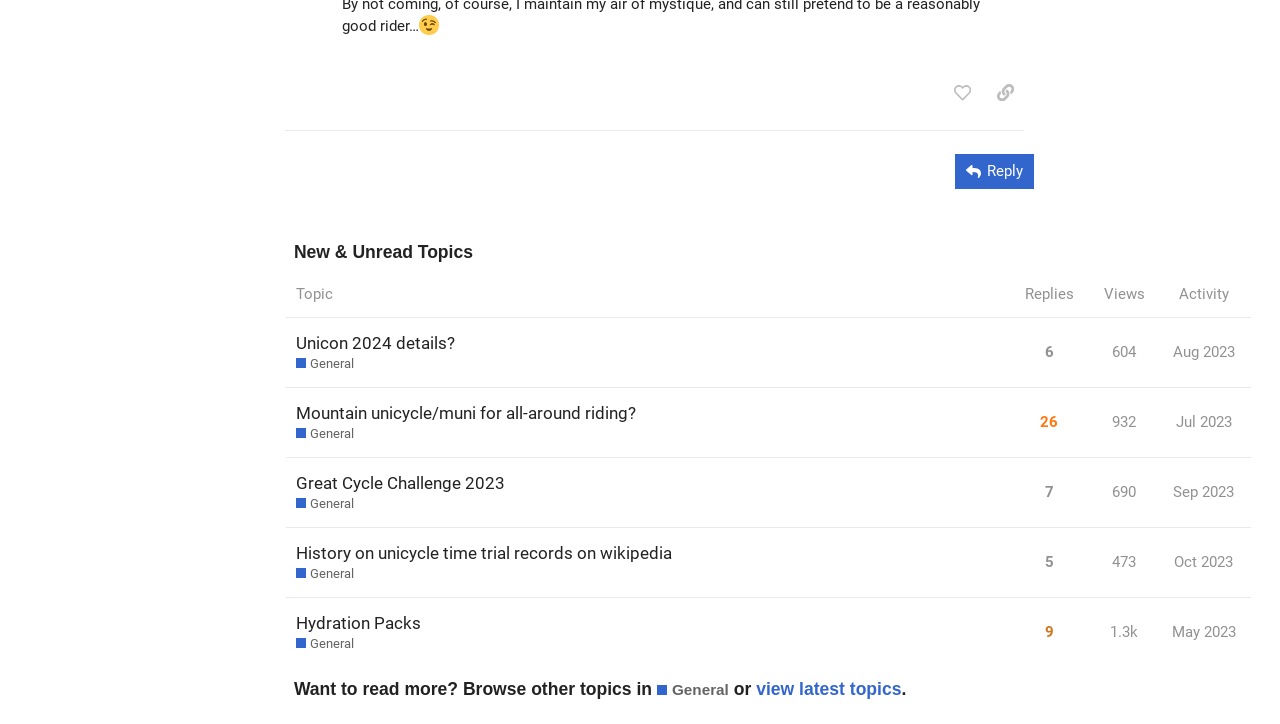Locate the UI element described by Great Cycle Challenge 2023 and provide its bounding box coordinates. Use the format (top-left x, top-left y, bottom-right x, bottom-right y) with all values as floating point numbers between 0 and 1.

[0.231, 0.633, 0.395, 0.702]